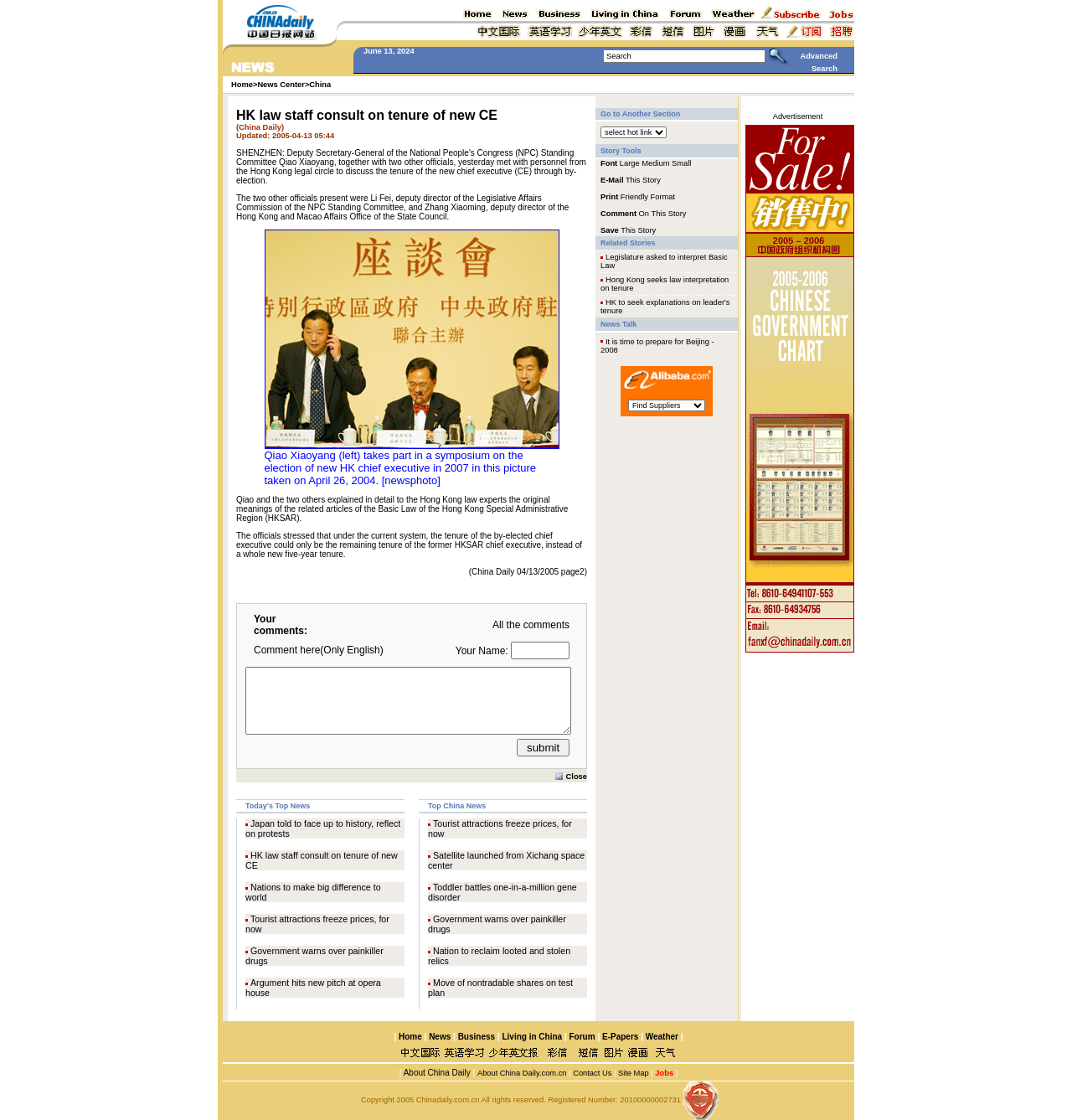Locate the bounding box coordinates of the item that should be clicked to fulfill the instruction: "Submit your comment".

[0.477, 0.573, 0.531, 0.588]